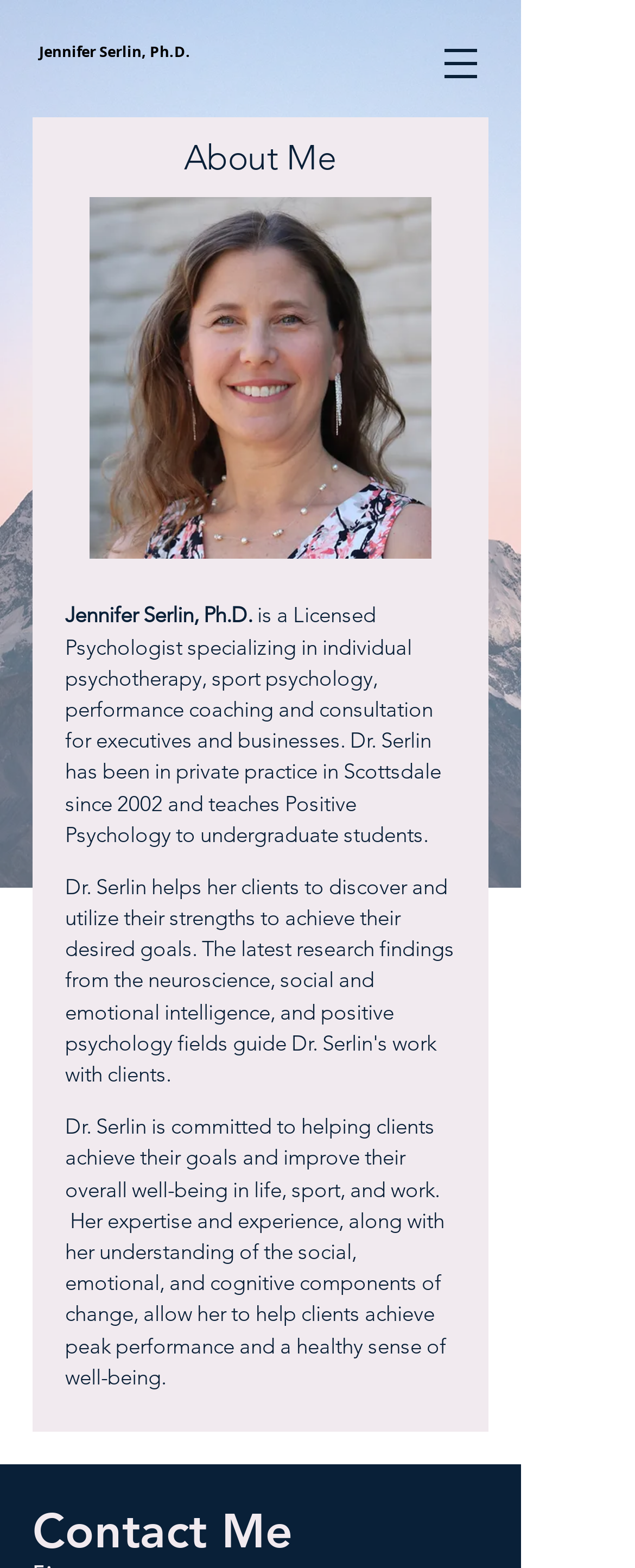What is the purpose of Dr. Serlin's work?
Provide a comprehensive and detailed answer to the question.

Based on the webpage, Dr. Serlin's work is focused on helping clients achieve their goals and improve their overall well-being in life, sport, and work, as mentioned in the text 'Dr. Serlin is committed to helping clients achieve their goals and improve their overall well-being in life, sport, and work.'